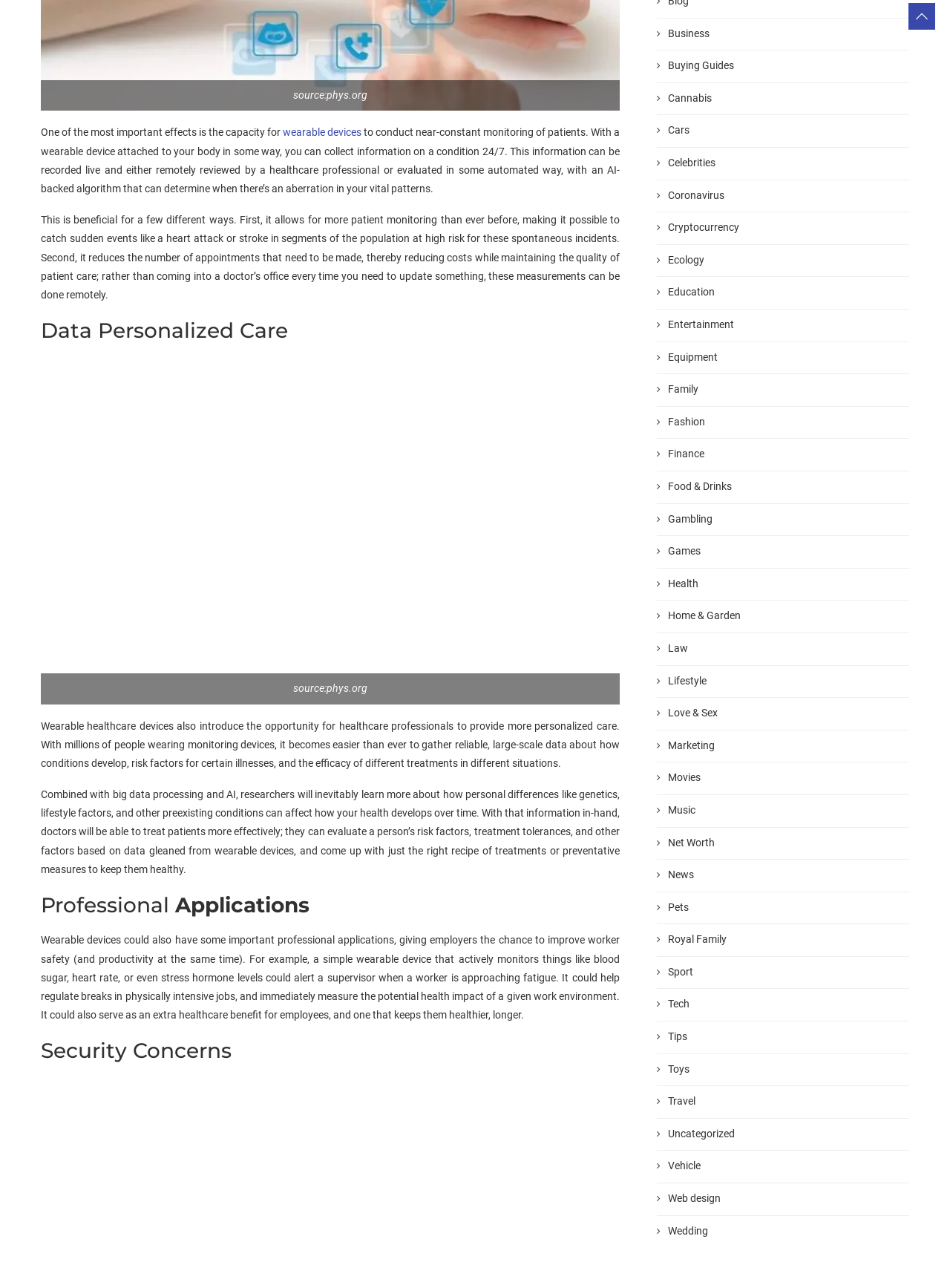Can you specify the bounding box coordinates of the area that needs to be clicked to fulfill the following instruction: "Visit the 'Health' section"?

[0.691, 0.448, 0.957, 0.459]